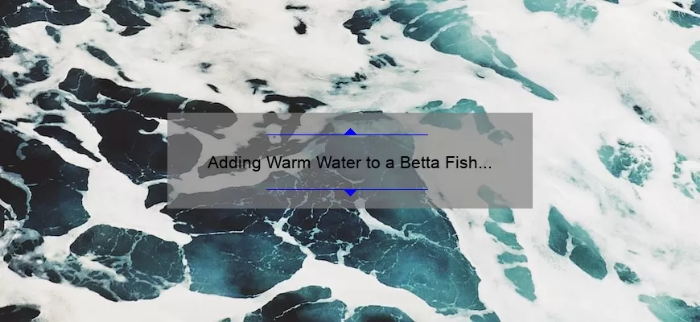What is the topic of the article illustrated by this image?
Please provide a detailed and comprehensive answer to the question.

The semi-transparent box containing the text 'Adding Warm Water to a Betta Fish Tank: What You Need to Know' suggests that the article is about aquarium care, specifically focusing on the proper techniques for introducing warm water into a betta fish tank.